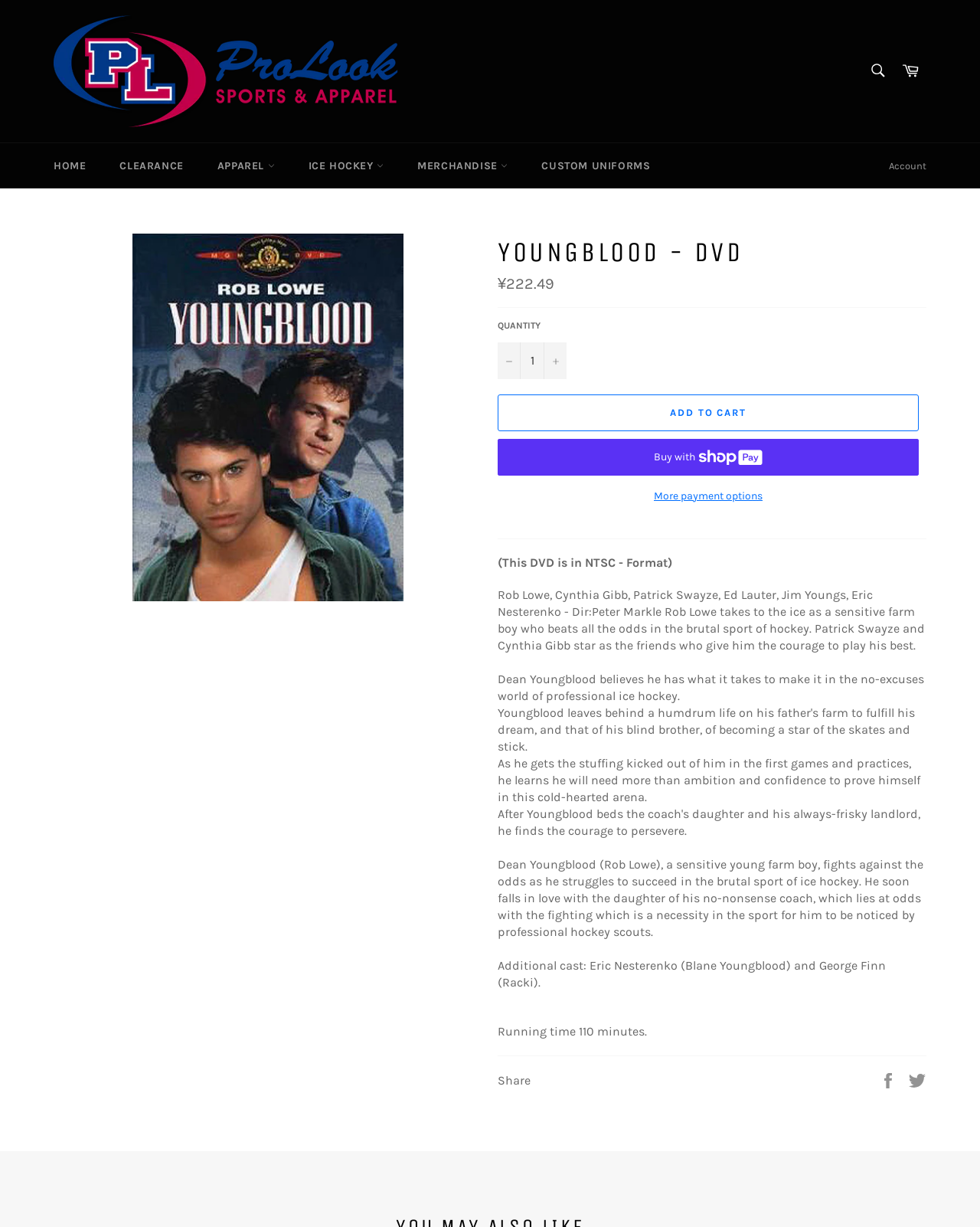Please provide the bounding box coordinates in the format (top-left x, top-left y, bottom-right x, bottom-right y). Remember, all values are floating point numbers between 0 and 1. What is the bounding box coordinate of the region described as: Tweet on Twitter

[0.927, 0.874, 0.945, 0.886]